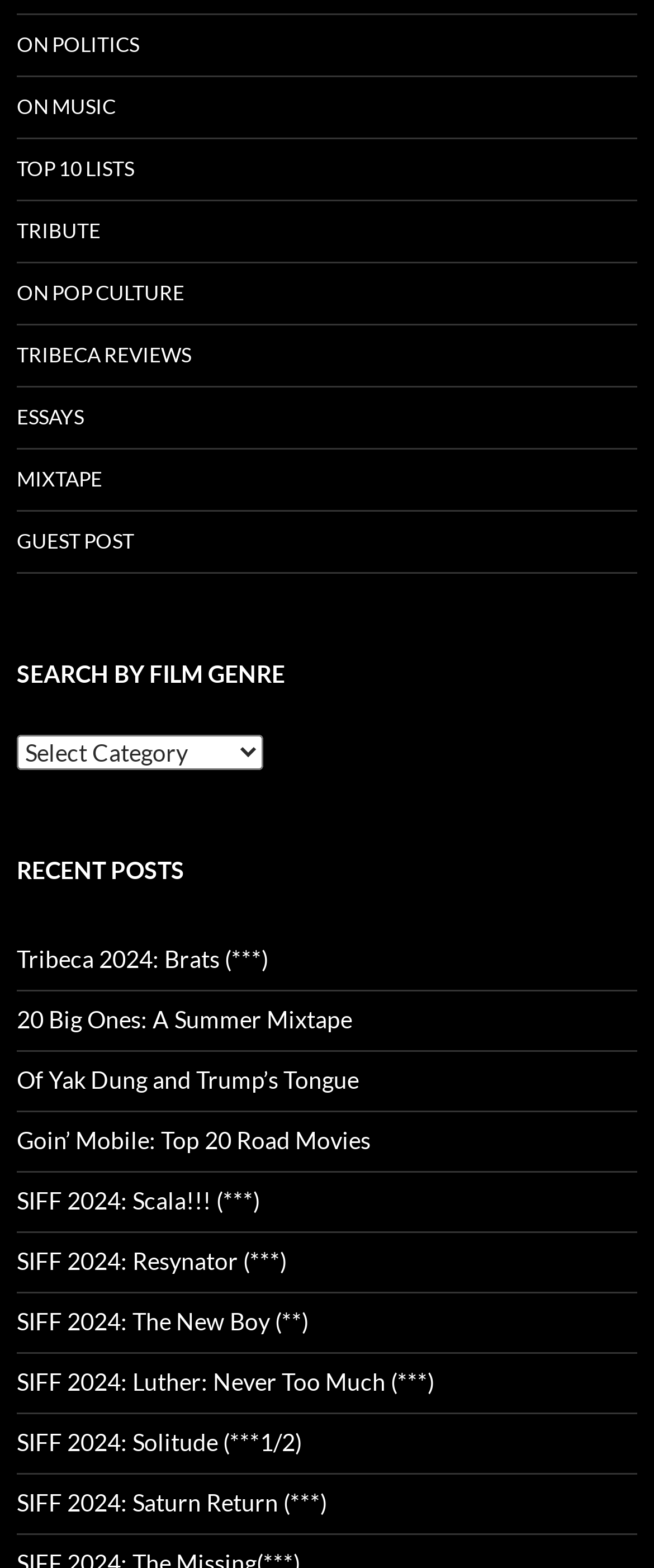What are the categories on the top?
Provide a comprehensive and detailed answer to the question.

The top section of the webpage contains a list of categories, including ON POLITICS, ON MUSIC, TOP 10 LISTS, TRIBUTE, ON POP CULTURE, TRIBECA REVIEWS, ESSAYS, MIXTAPE, and GUEST POST. These categories are likely links to different sections of the website.